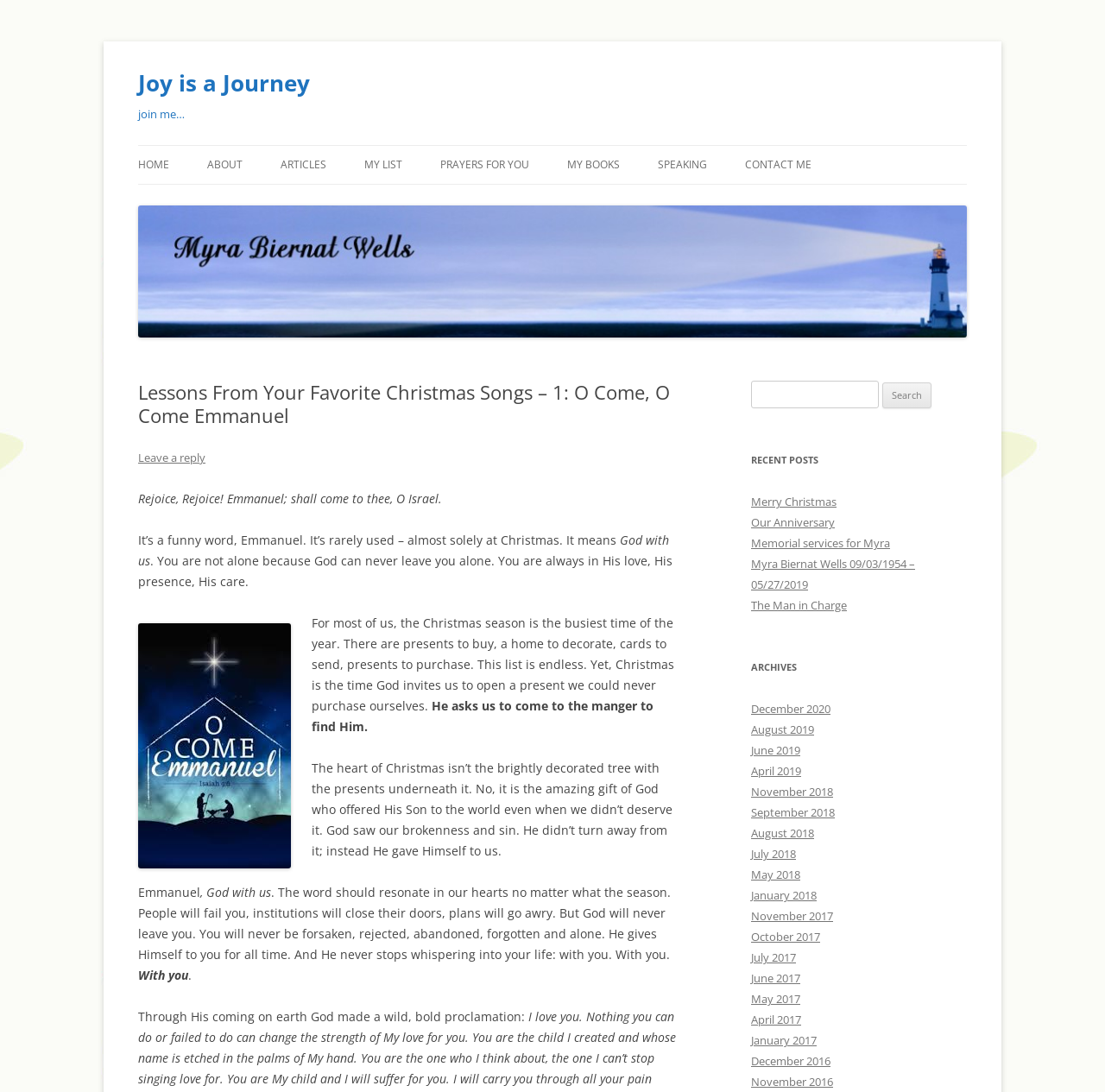Specify the bounding box coordinates of the element's region that should be clicked to achieve the following instruction: "Click on the ARCHIVES section". The bounding box coordinates consist of four float numbers between 0 and 1, in the format [left, top, right, bottom].

[0.68, 0.602, 0.875, 0.621]